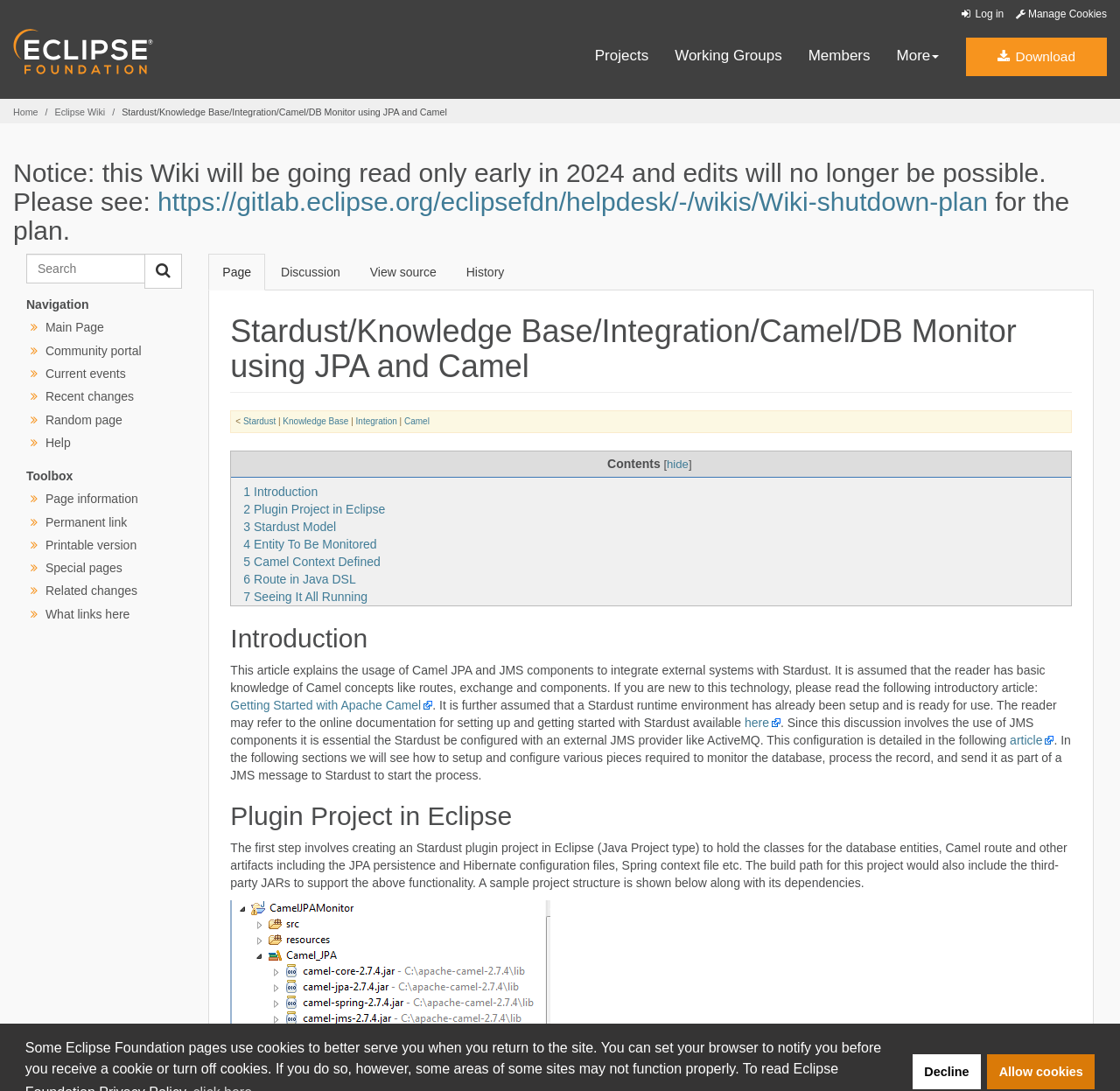Identify the main heading of the webpage and provide its text content.

Stardust/Knowledge Base/Integration/Camel/DB Monitor using JPA and Camel